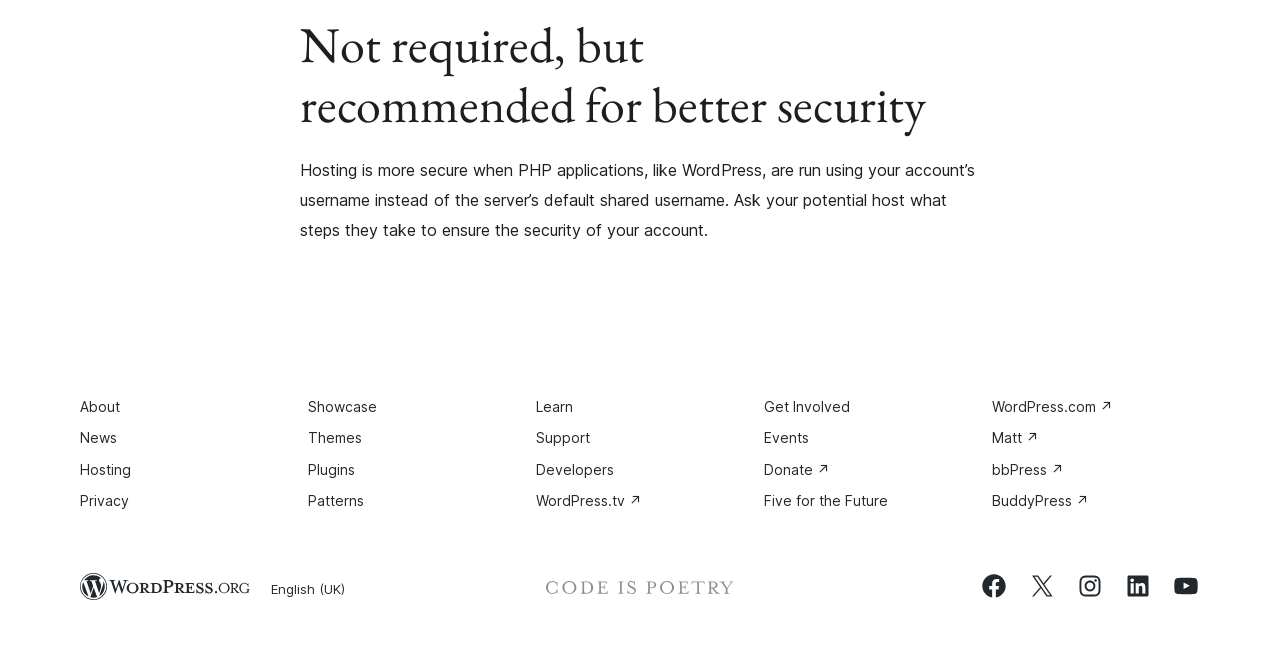What is the text above the links in the footer?
From the image, provide a succinct answer in one word or a short phrase.

Hosting is more secure...